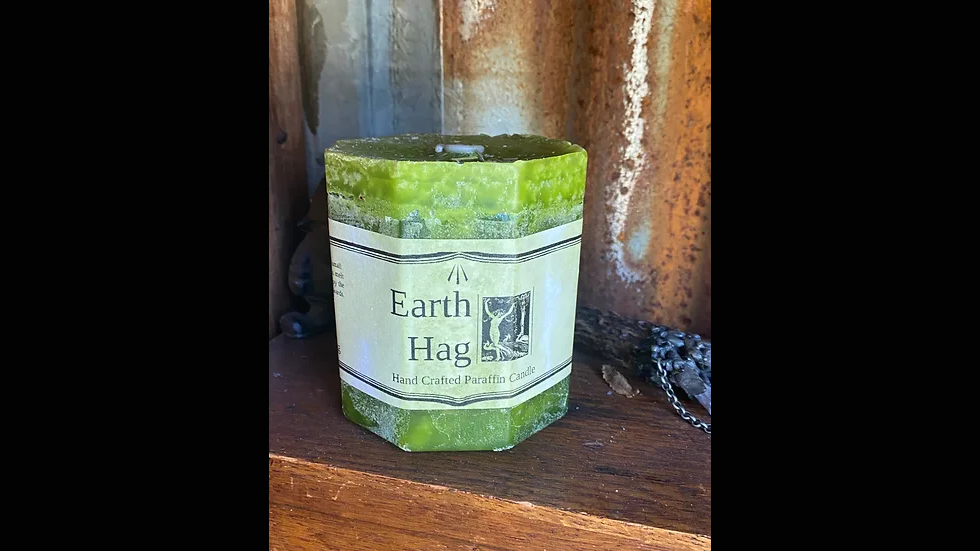Describe the image with as much detail as possible.

The image features the "Earth Hag Pillar Candle," crafted by Witching Veil. This distinctive candle is presented in a vibrant green color, reflecting the earthy and natural themes associated with its branding. The candle has a hexagonal shape and is adorned with a label that prominently displays the name "Earth Hag" along with the phrase "Hand Crafted Paraffin Candle." 

Set against a rustic backdrop, the candle has an organic aesthetic that complements its earthy theme, with textures and colors that suggest a connection to nature. The overall composition evokes a sense of comfort and ambiance, perfect for creating a cozy atmosphere.